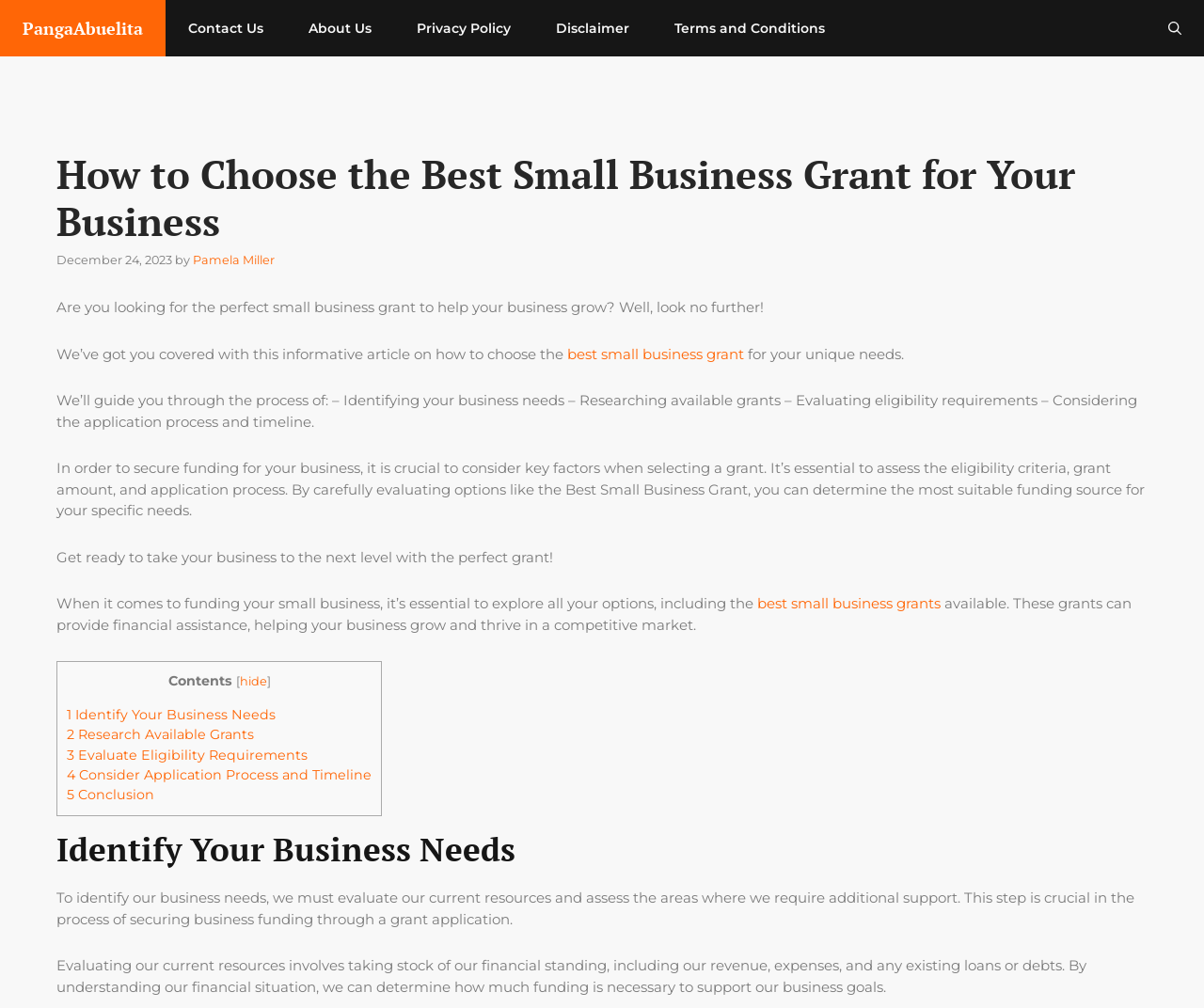Determine the bounding box for the UI element described here: "hide".

[0.199, 0.669, 0.221, 0.683]